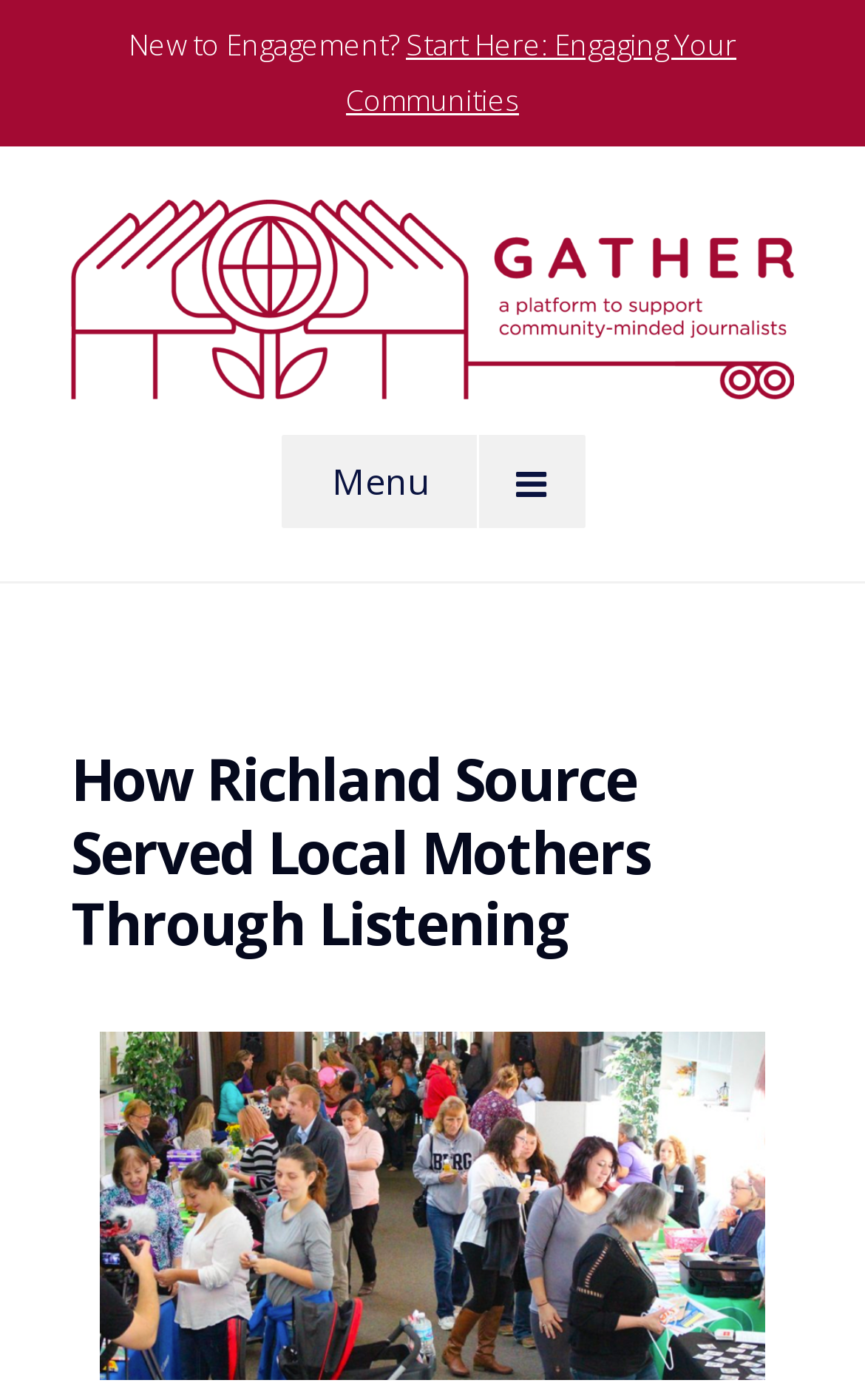Generate a comprehensive description of the contents of the webpage.

The webpage appears to be an article or blog post about how Richland Source served local mothers through listening. At the top left of the page, there is a link to "Gather" with an accompanying image, which seems to be a logo or icon. Below this, there is a brief description of Gather as "a platform to support community-minded journalists".

To the right of the Gather link, there is a button labeled "Menu" with an arrow icon, which controls a mobile navigation menu. Above this button, there is a link to "Start Here: Engaging Your Communities" and a static text "New to Engagement?".

The main content of the page is headed by a title "How Richland Source Served Local Mothers Through Listening", which is prominently displayed in the middle of the page.